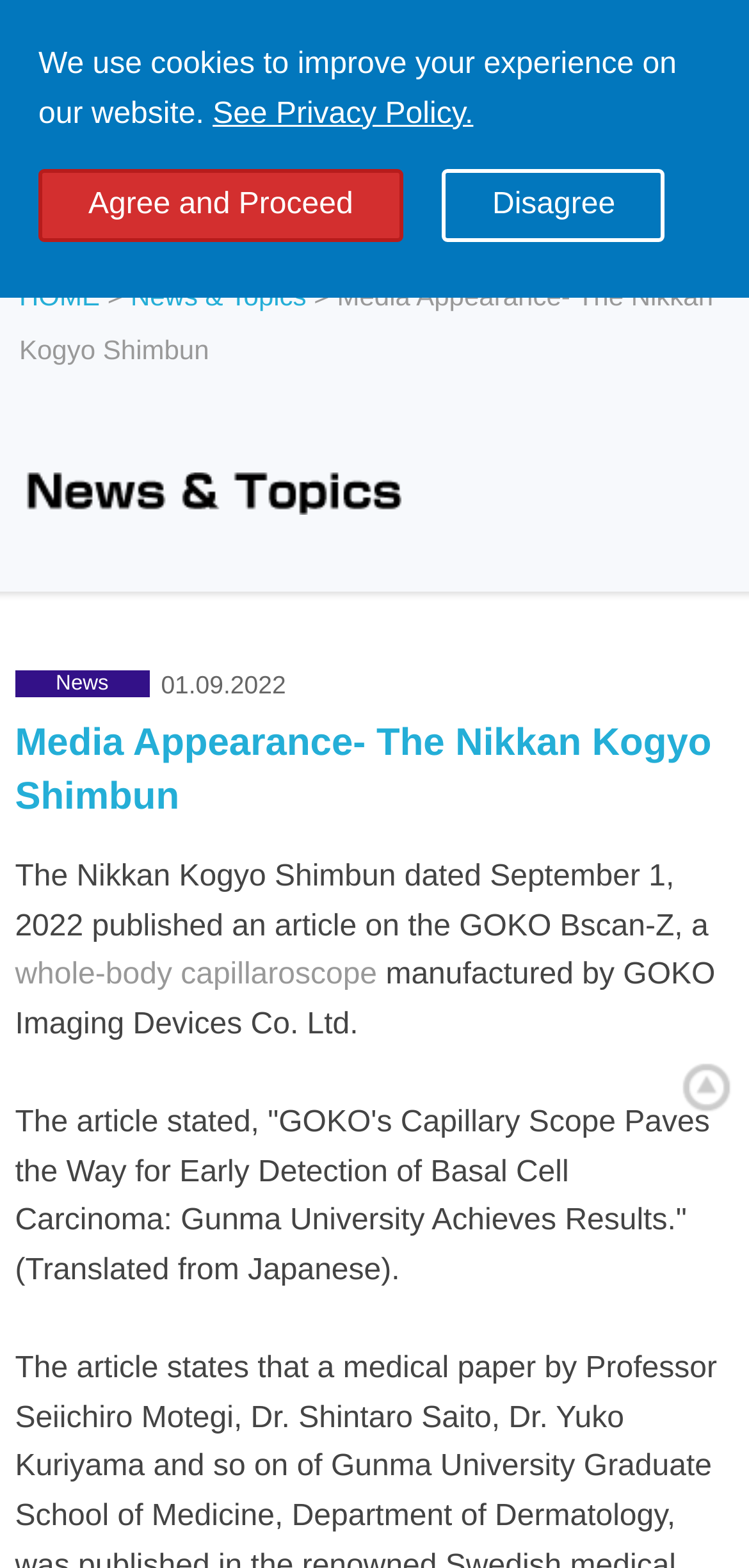What is the purpose of the 'Request a quote' button?
We need a detailed and exhaustive answer to the question. Please elaborate.

I inferred the purpose of the 'Request a quote' button by its name and position on the webpage. It is likely that a user would click this button to request a quote for a product or service offered by the company.